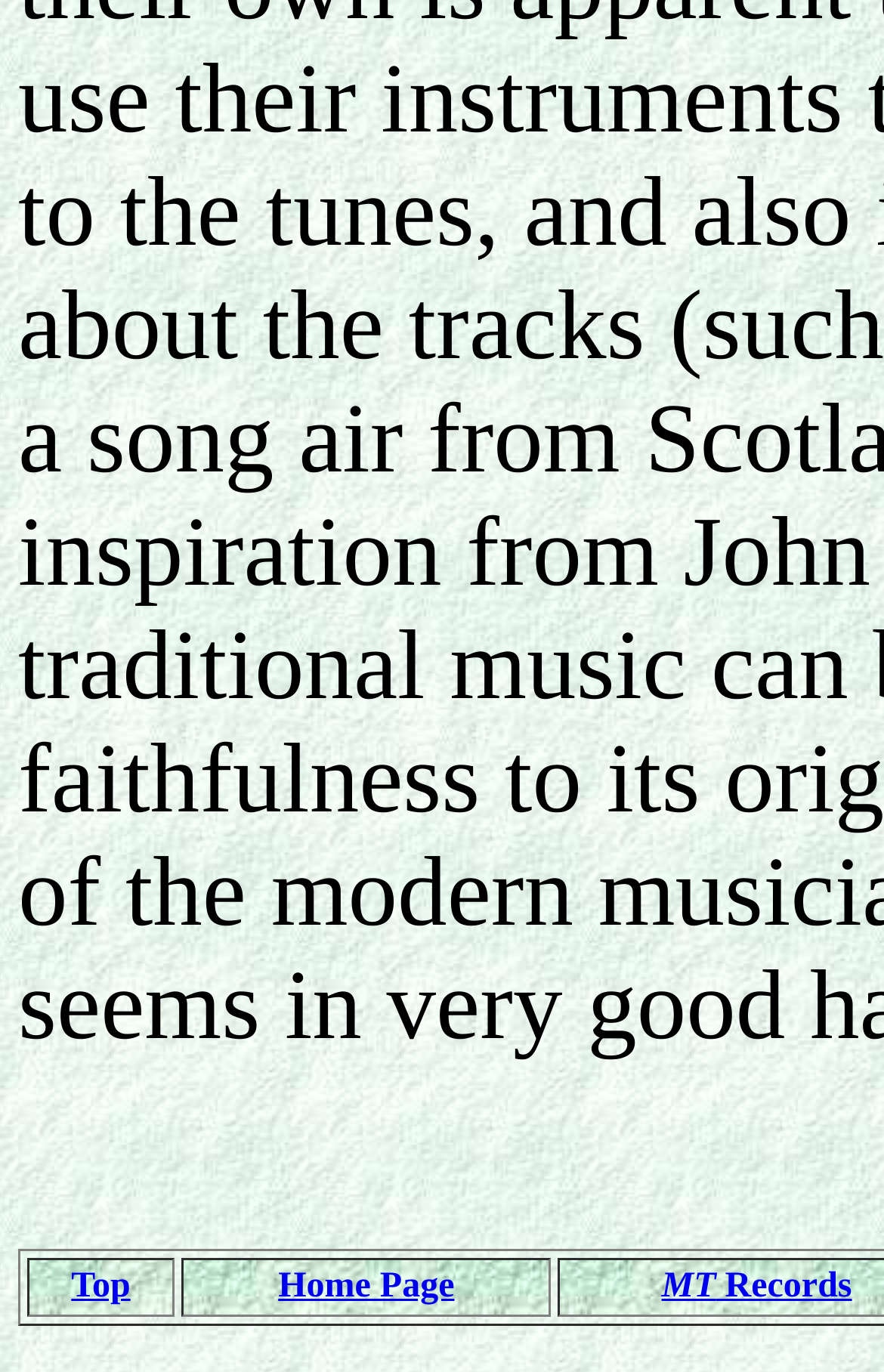Locate the UI element described by Top in the provided webpage screenshot. Return the bounding box coordinates in the format (top-left x, top-left y, bottom-right x, bottom-right y), ensuring all values are between 0 and 1.

[0.081, 0.923, 0.148, 0.951]